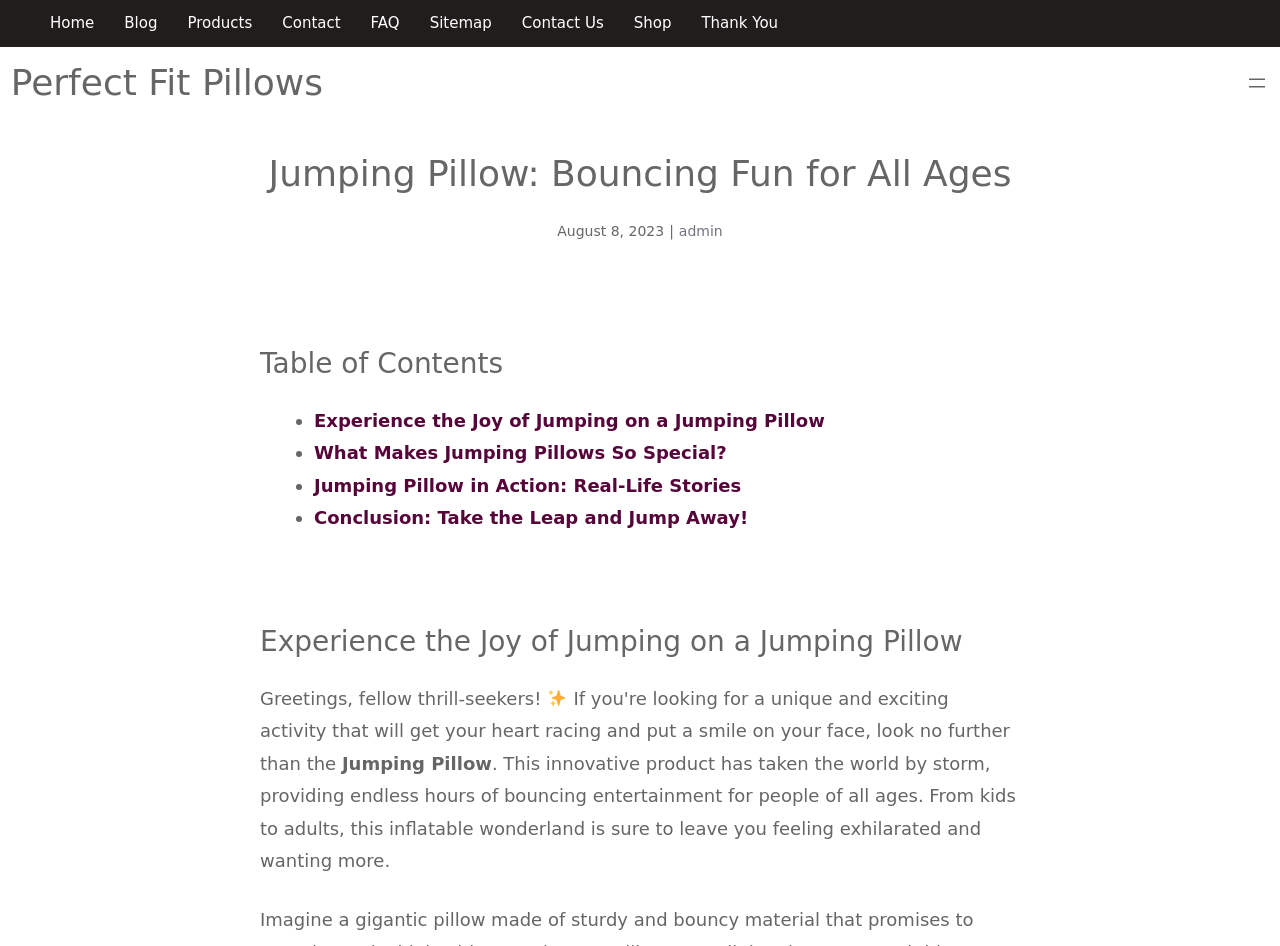Determine the bounding box for the UI element as described: "Contact Us". The coordinates should be represented as four float numbers between 0 and 1, formatted as [left, top, right, bottom].

[0.408, 0.015, 0.472, 0.034]